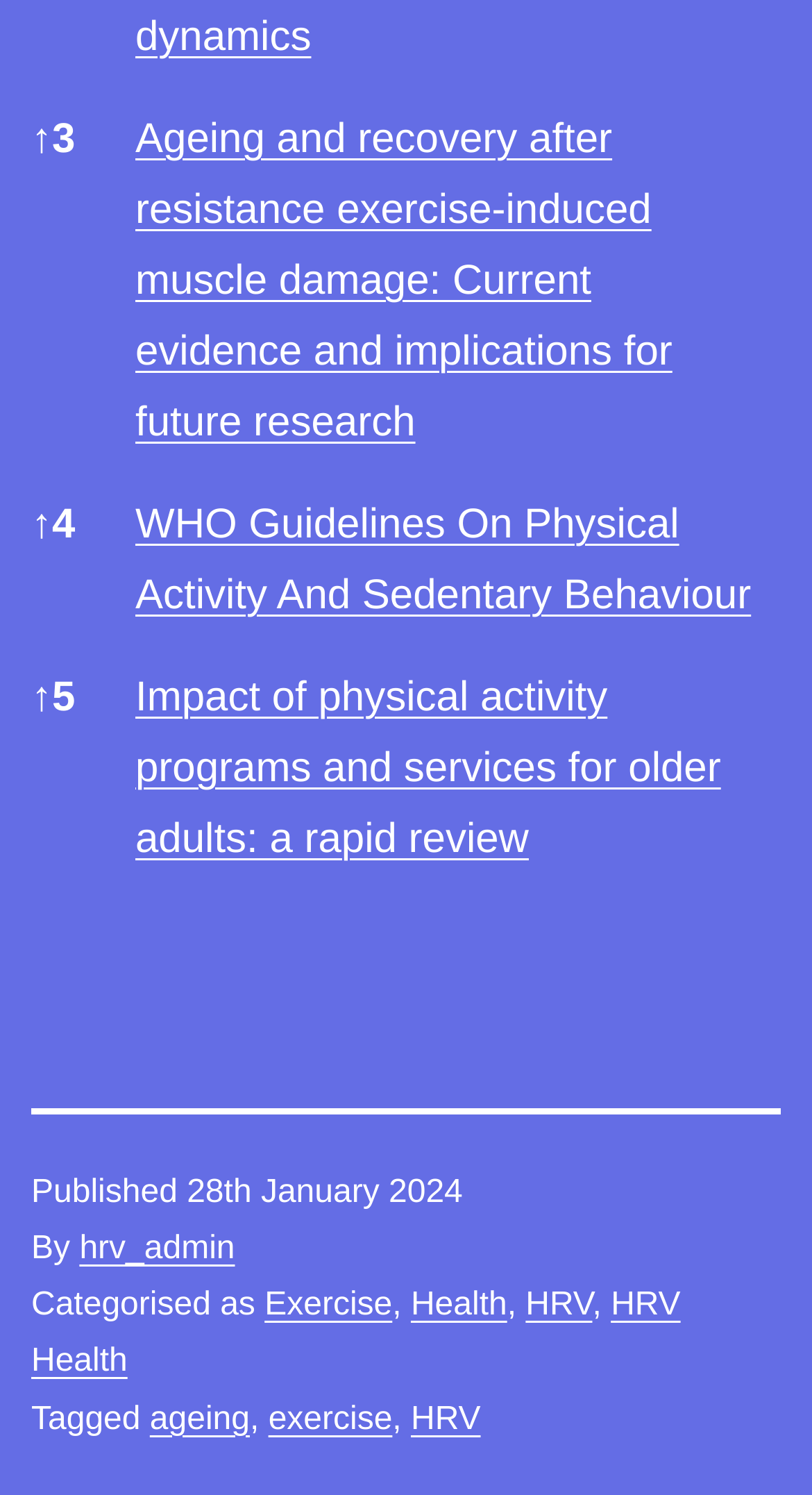For the following element description, predict the bounding box coordinates in the format (top-left x, top-left y, bottom-right x, bottom-right y). All values should be floating point numbers between 0 and 1. Description: HRV Health

[0.038, 0.861, 0.838, 0.923]